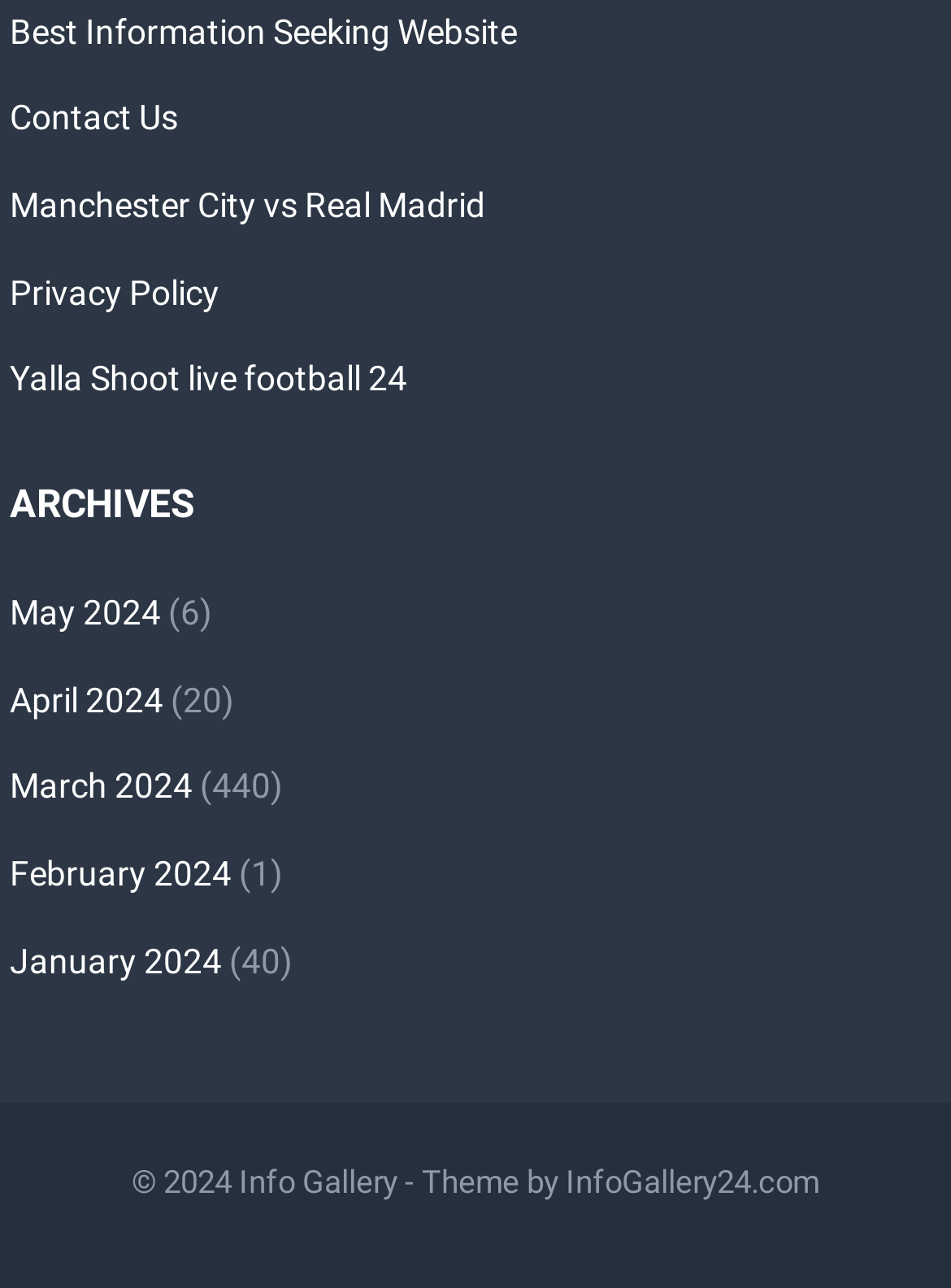How many articles are there in March 2024?
Please give a well-detailed answer to the question.

I looked at the link 'March 2024' under the 'ARCHIVES' heading and found that it has a corresponding text '(440)' which indicates that there are 440 articles in March 2024.